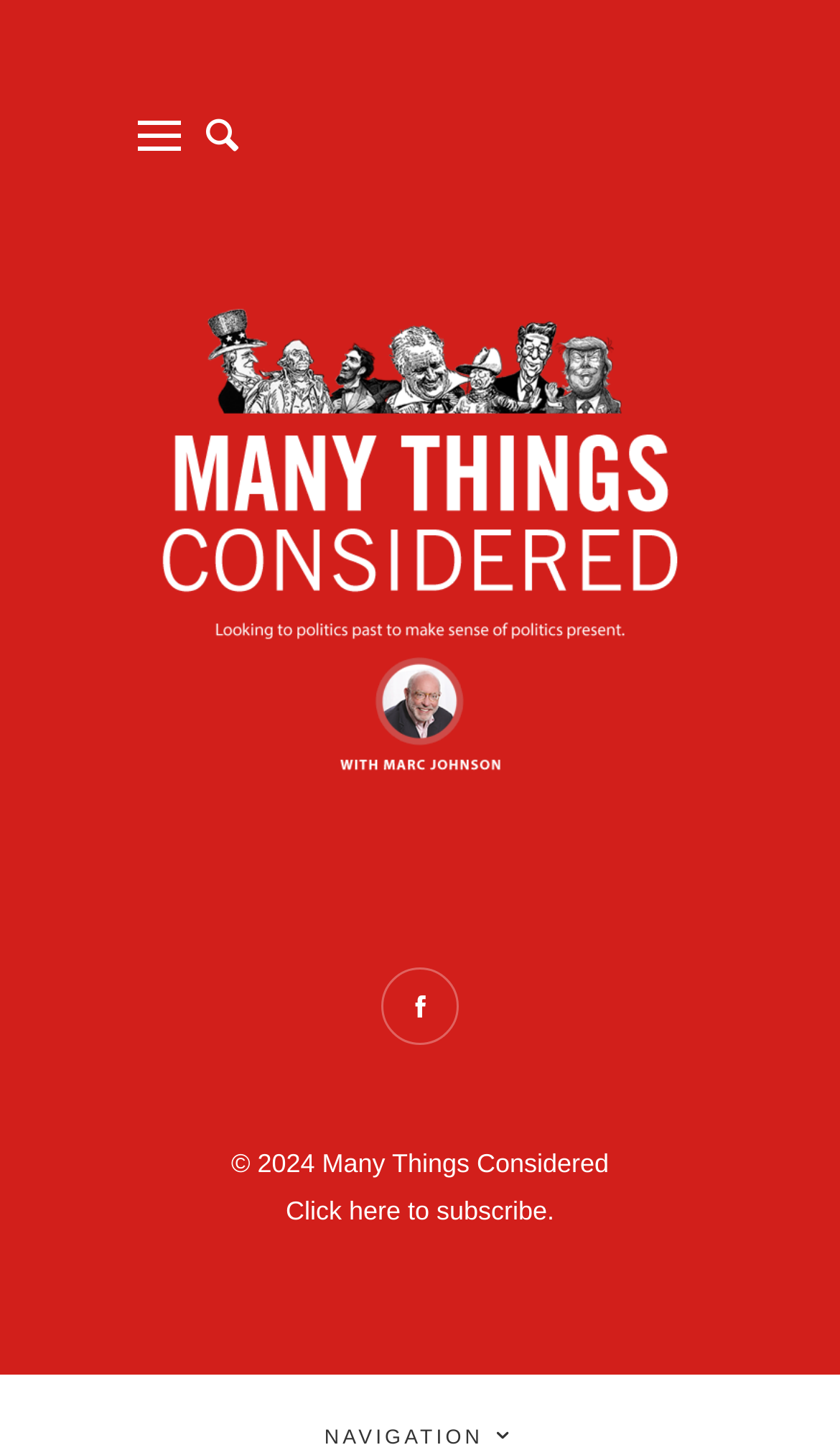Construct a comprehensive caption that outlines the webpage's structure and content.

The webpage is titled "The Real Activist Judges – Many Things Considered". At the top, there is a layout table that spans the entire width of the page, taking up about 95% of the screen's height. Within this table, there are several elements arranged horizontally. 

On the left side, there is a button, followed by a search bar with a button inside it, containing a magnifying glass icon. To the right of the search bar, there is a link labeled "Many Things Considered", accompanied by an image with the same label. 

Further to the right, there is another link containing a right-pointing arrow icon. At the bottom of the page, there is a section containing copyright information, "© 2024 Many Things Considered", along with a link to subscribe, labeled "Click here to subscribe."